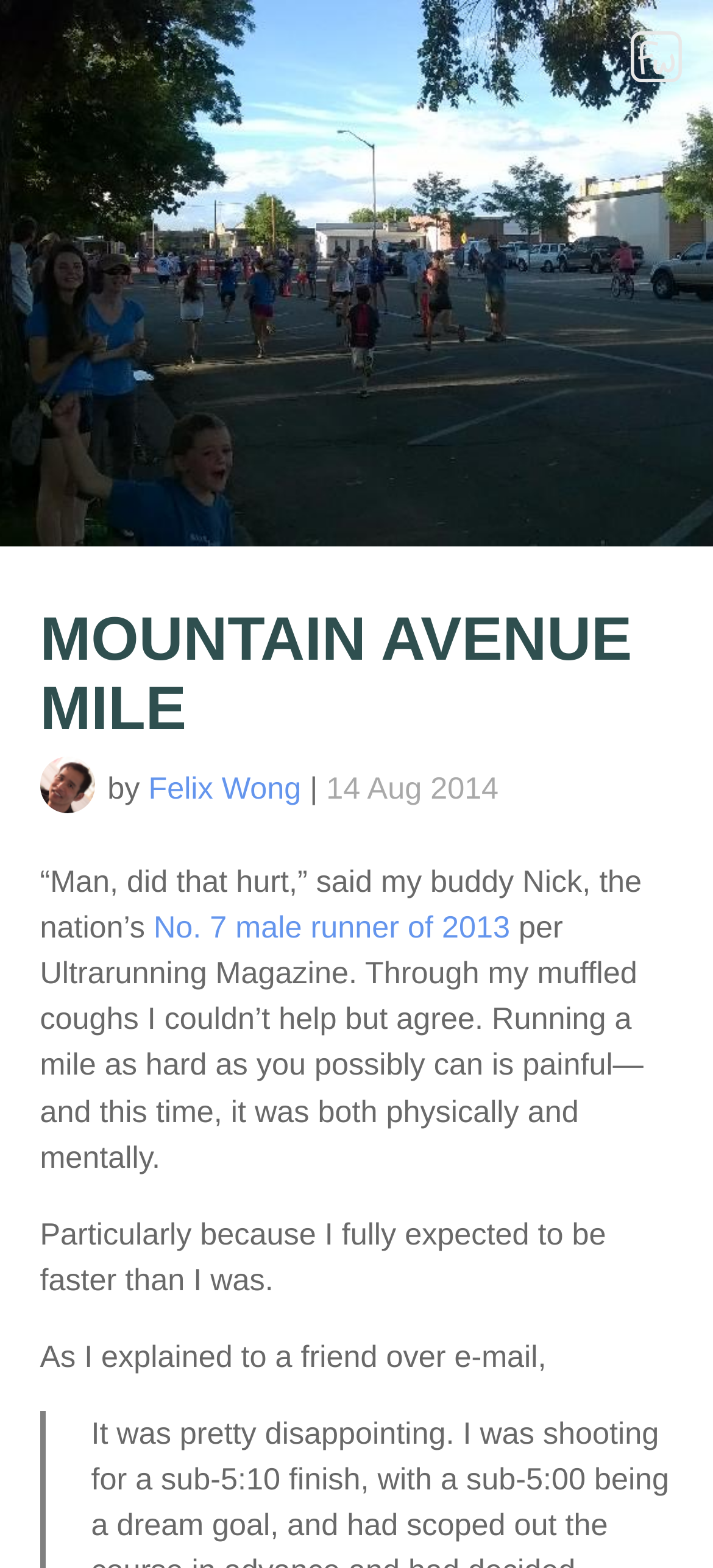Use a single word or phrase to answer the question:
What is the purpose of the search box?

To search the site